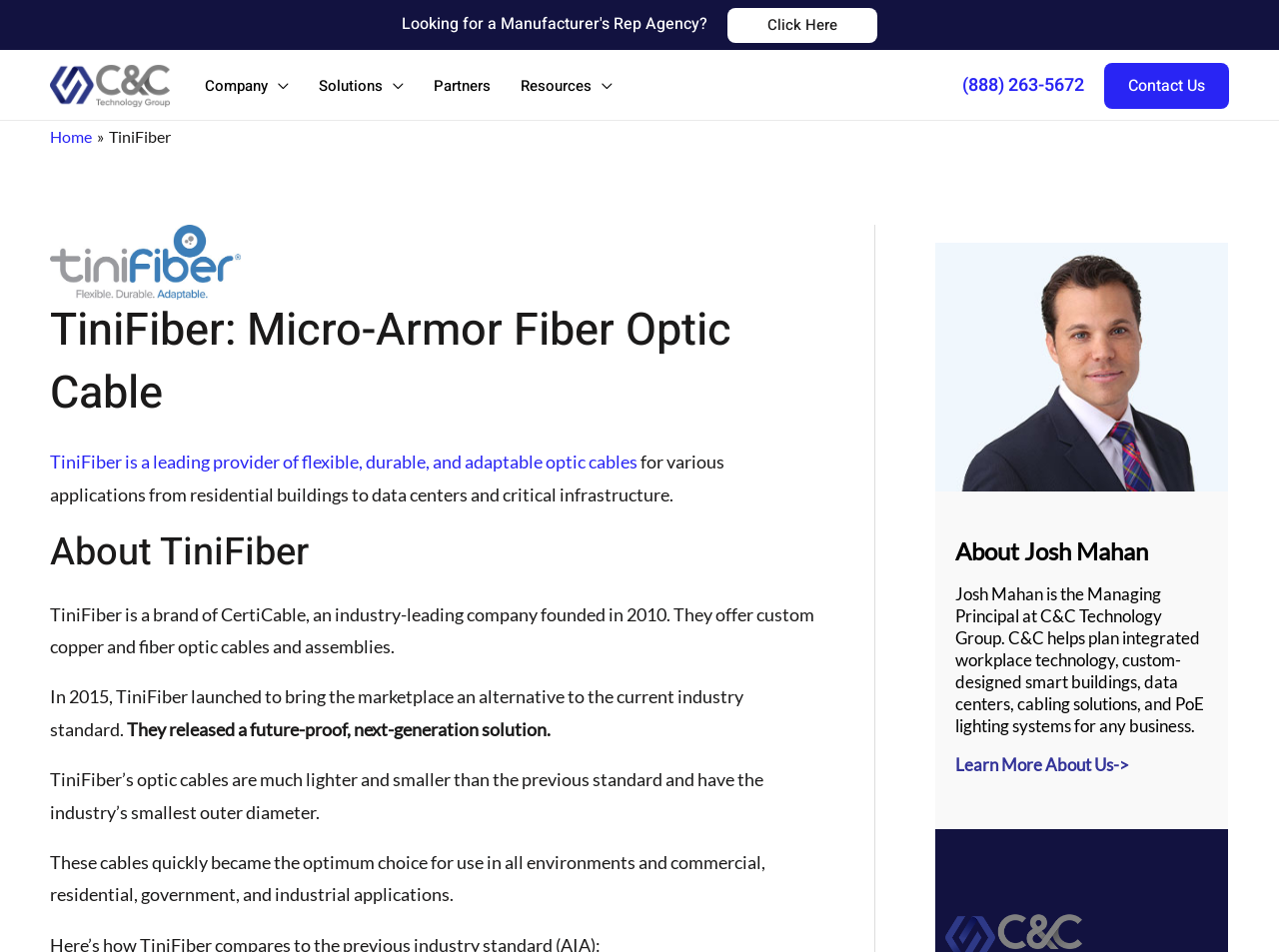Find the bounding box coordinates of the area to click in order to follow the instruction: "Click on 'Contact Us'".

[0.863, 0.066, 0.961, 0.114]